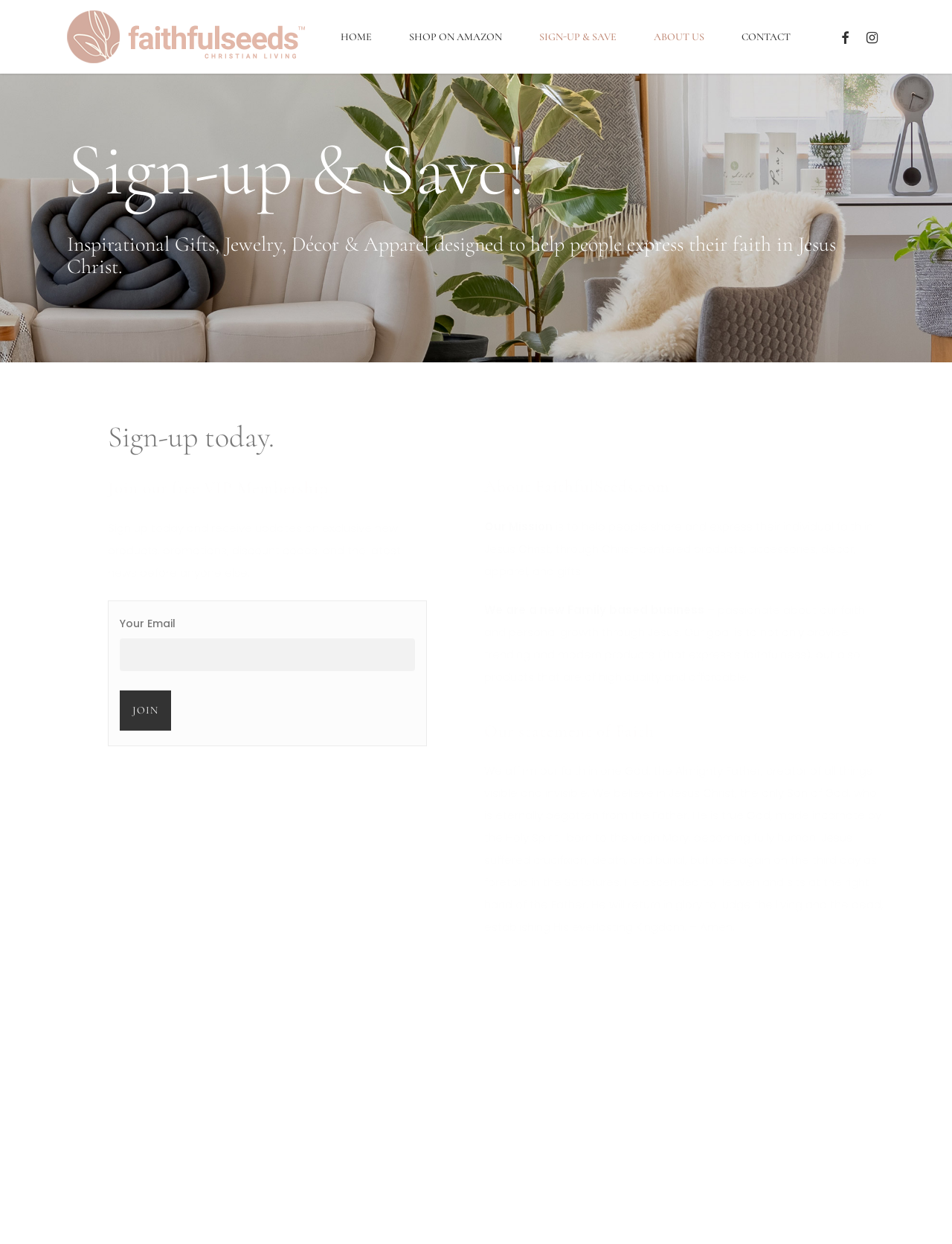What is the name of the website?
Provide an in-depth answer to the question, covering all aspects.

The name of the website can be determined by looking at the top-left corner of the webpage, where the logo and website name 'Faithful Seeds | Christian Tumbers for Women' is displayed.